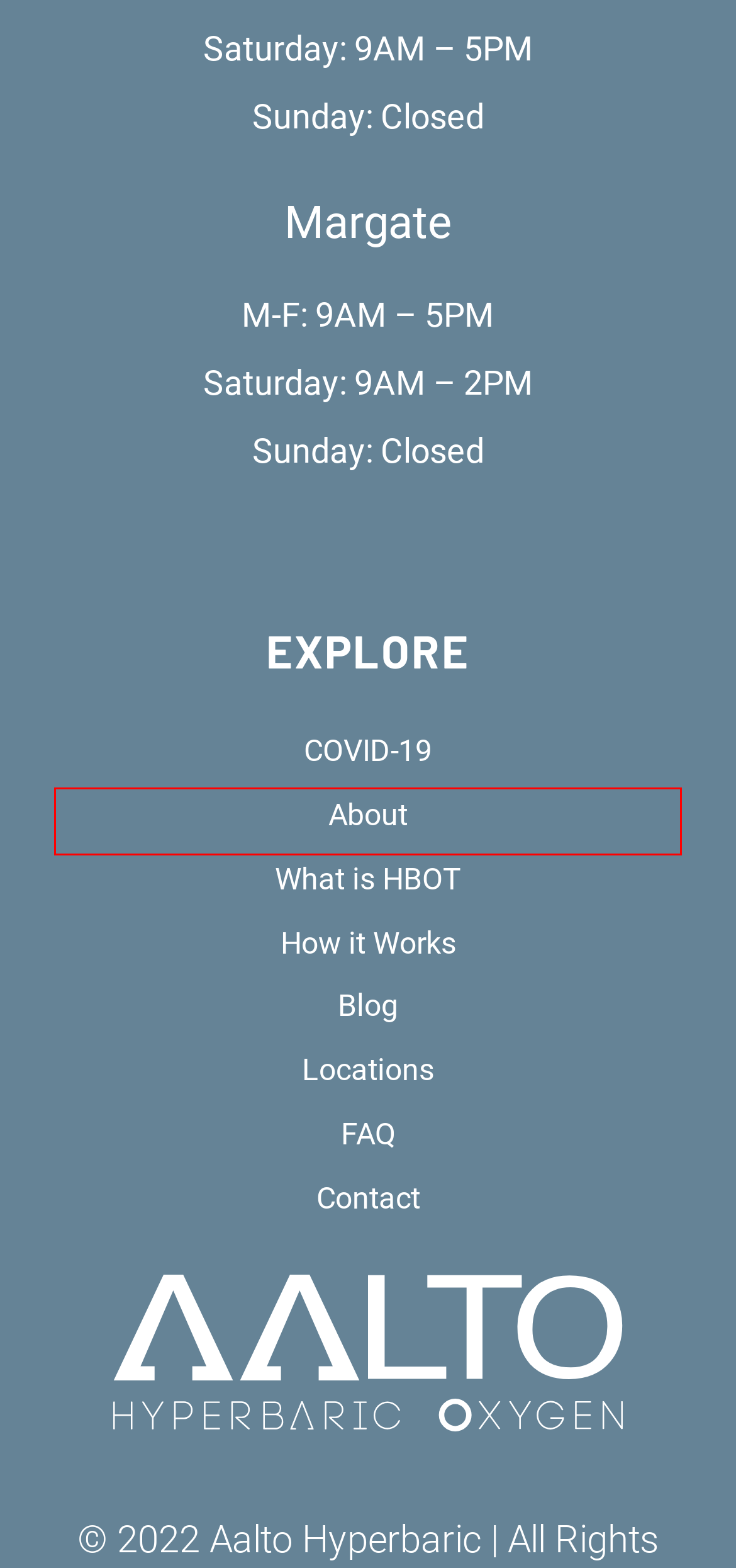You are presented with a screenshot of a webpage with a red bounding box. Select the webpage description that most closely matches the new webpage after clicking the element inside the red bounding box. The options are:
A. aaltohyper, Author at Aalto Hyperbaric Medical Group
B. Locations - Aalto Hyperbaric Medical Group
C. FAQ - Aalto Hyperbaric Medical Group
D. How Does Hyperbaric Treatment Work? | Aalto Hyperbaric
E. Blog - Aalto Hyperbaric Medical Group
F. About - Aalto Hyperbaric Medical Group
G. COVID-19 - Aalto Hyperbaric Medical Group
H. ABOUT US - Welcome to BRM Packaging Limited

F